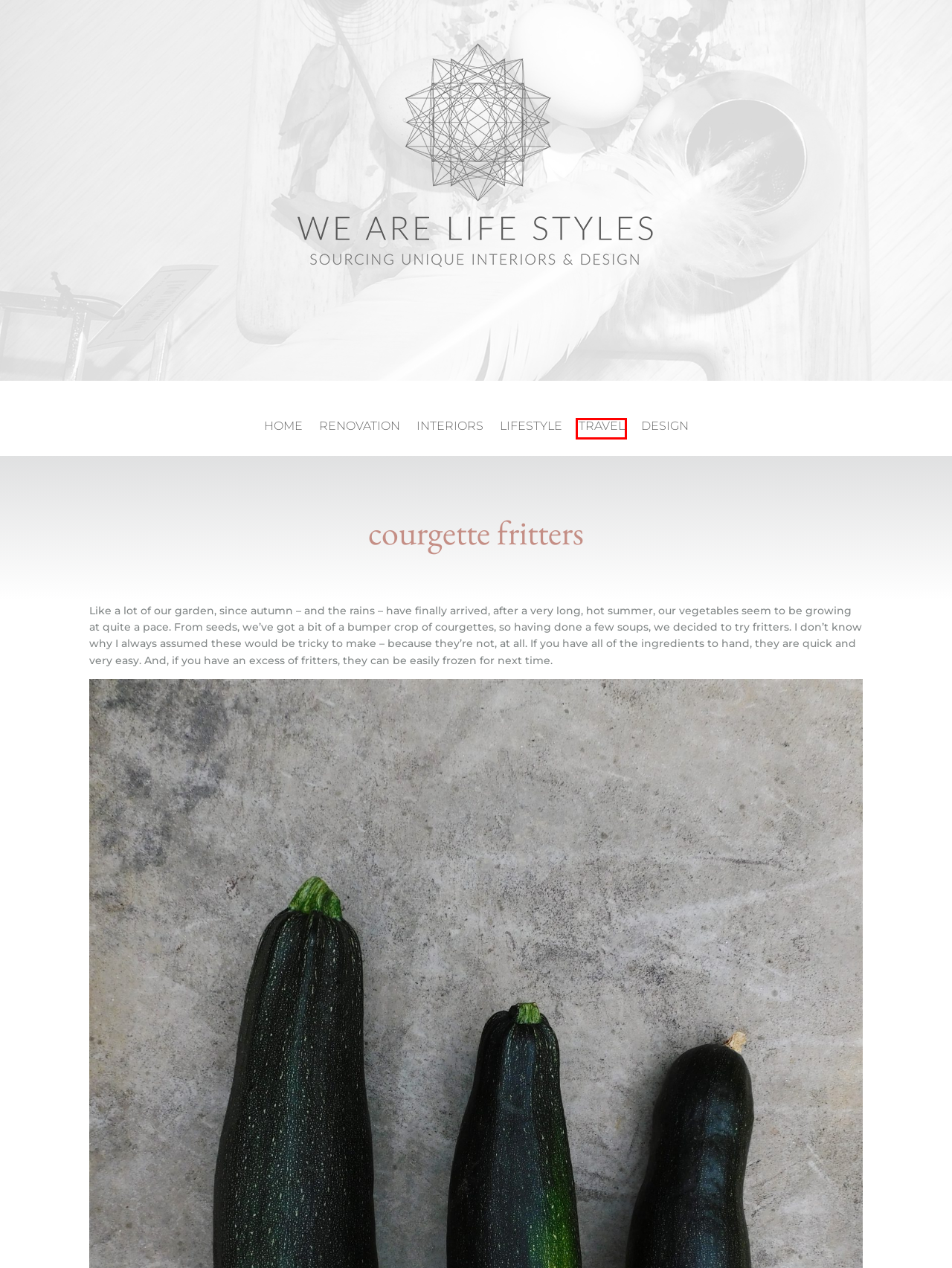You are presented with a screenshot of a webpage with a red bounding box. Select the webpage description that most closely matches the new webpage after clicking the element inside the red bounding box. The options are:
A. jamie oliver squash laksa soup | We Are Life Styles
B. Interiors | We Are Life Styles
C. We Are Life Design | Beautiful, bespoke websites
D. We Are Life Styles - sourcing unique interiors and design
E. easy recipes | We Are Life Styles
F. Renovation | We Are Life Styles
G. Travel | We Are Life Styles
H. Lifestyle | We Are Life Styles

G